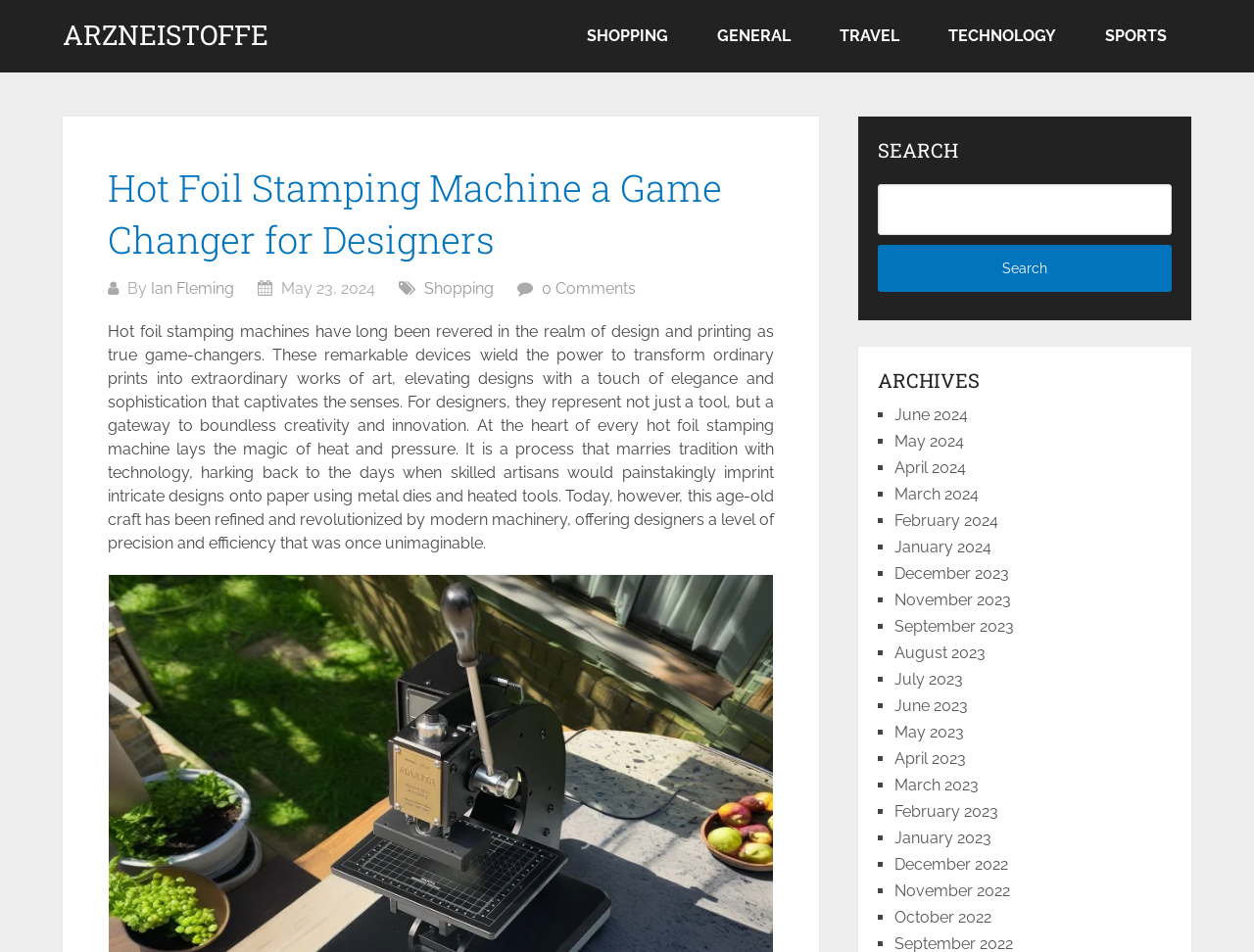Who is the author of the article 'Hot Foil Stamping Machine a Game Changer for Designers'?
Use the information from the screenshot to give a comprehensive response to the question.

The article 'Hot Foil Stamping Machine a Game Changer for Designers' has a byline 'By Ian Fleming', which indicates that Ian Fleming is the author of the article.